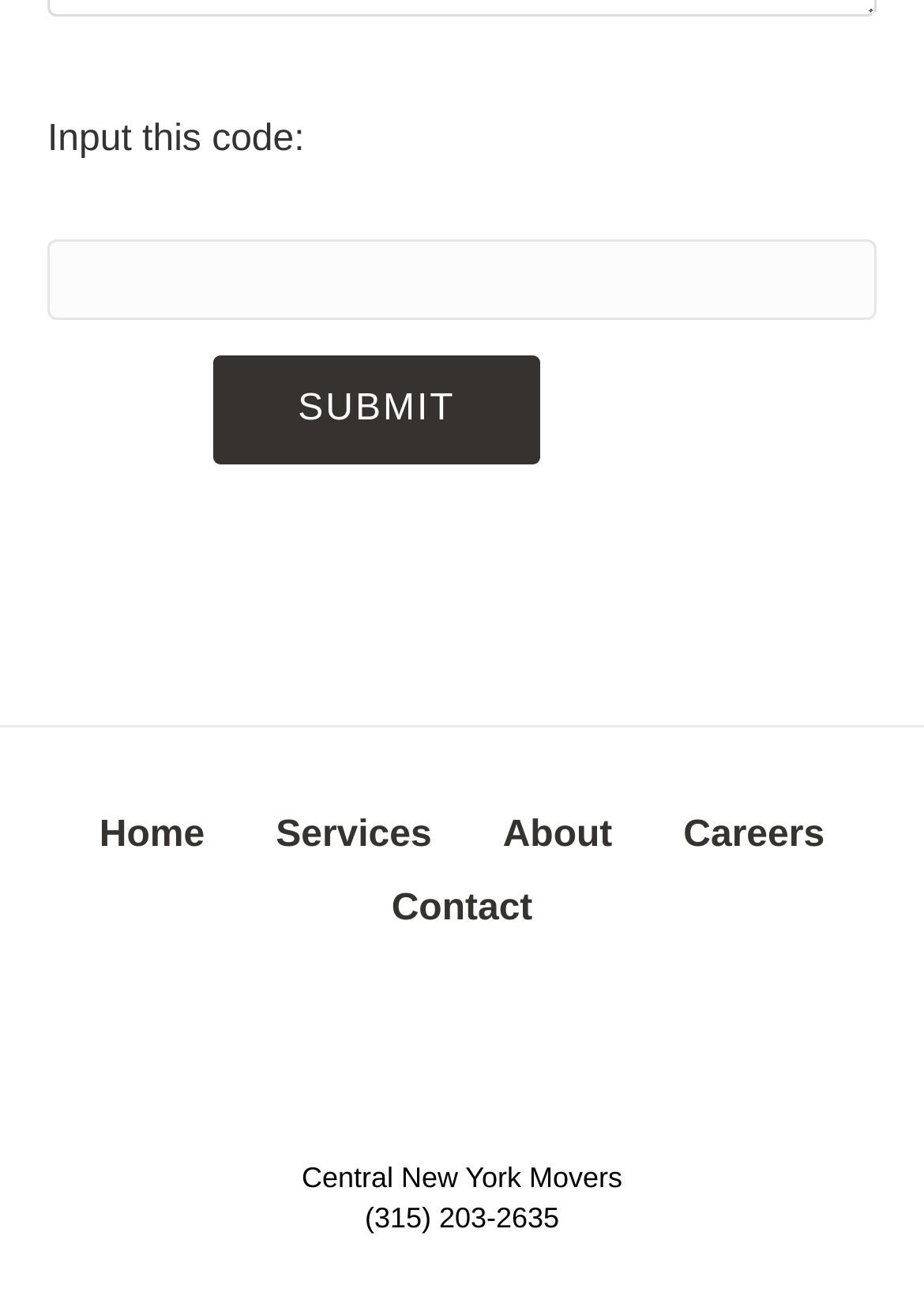Respond to the question with just a single word or phrase: 
What is the name of the company?

Central New York Movers